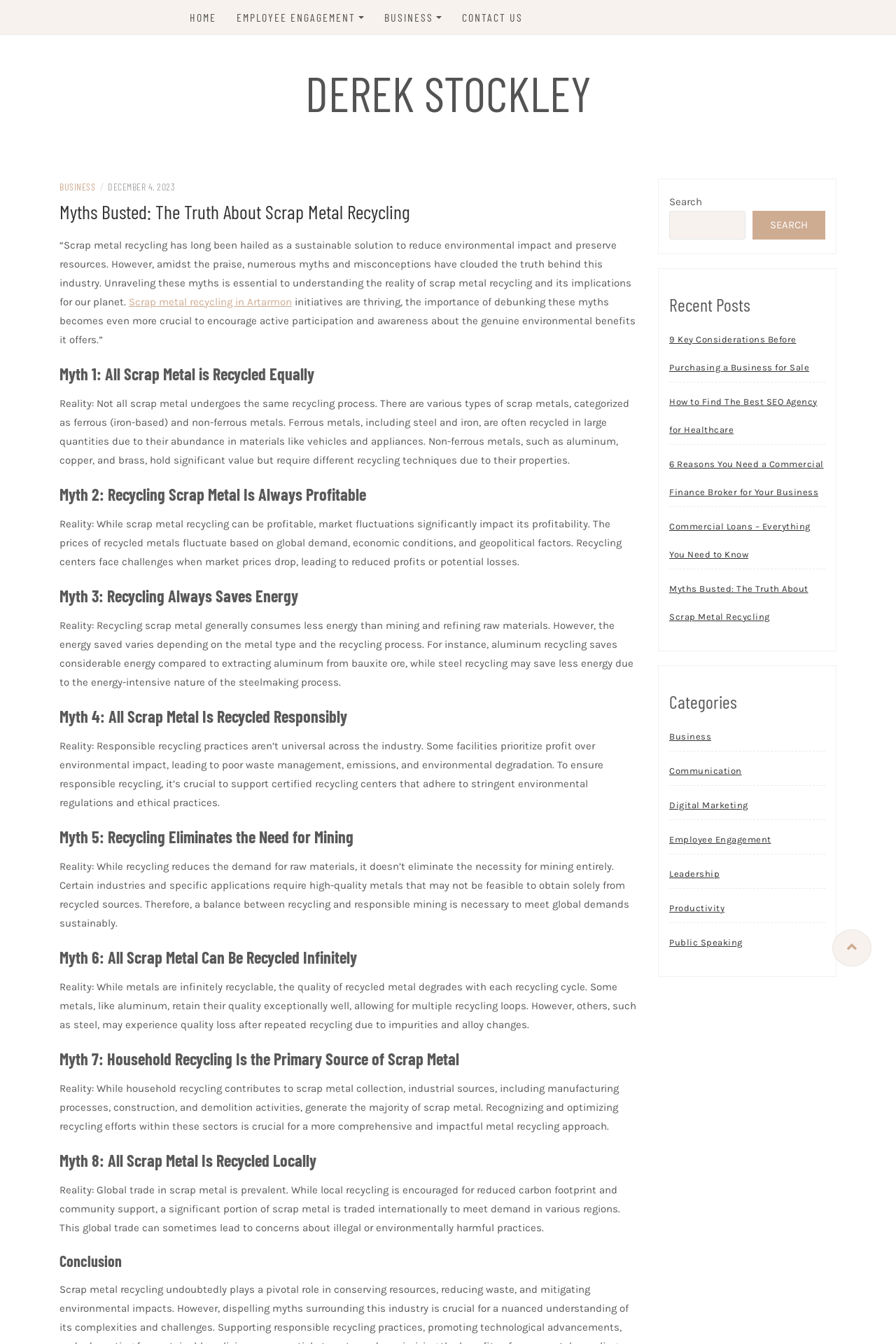Can all scrap metal be recycled infinitely?
Look at the image and construct a detailed response to the question.

The webpage explains that while metals are infinitely recyclable, the quality of recycled metal degrades with each recycling cycle, and some metals, like aluminum, retain their quality better than others, like steel.